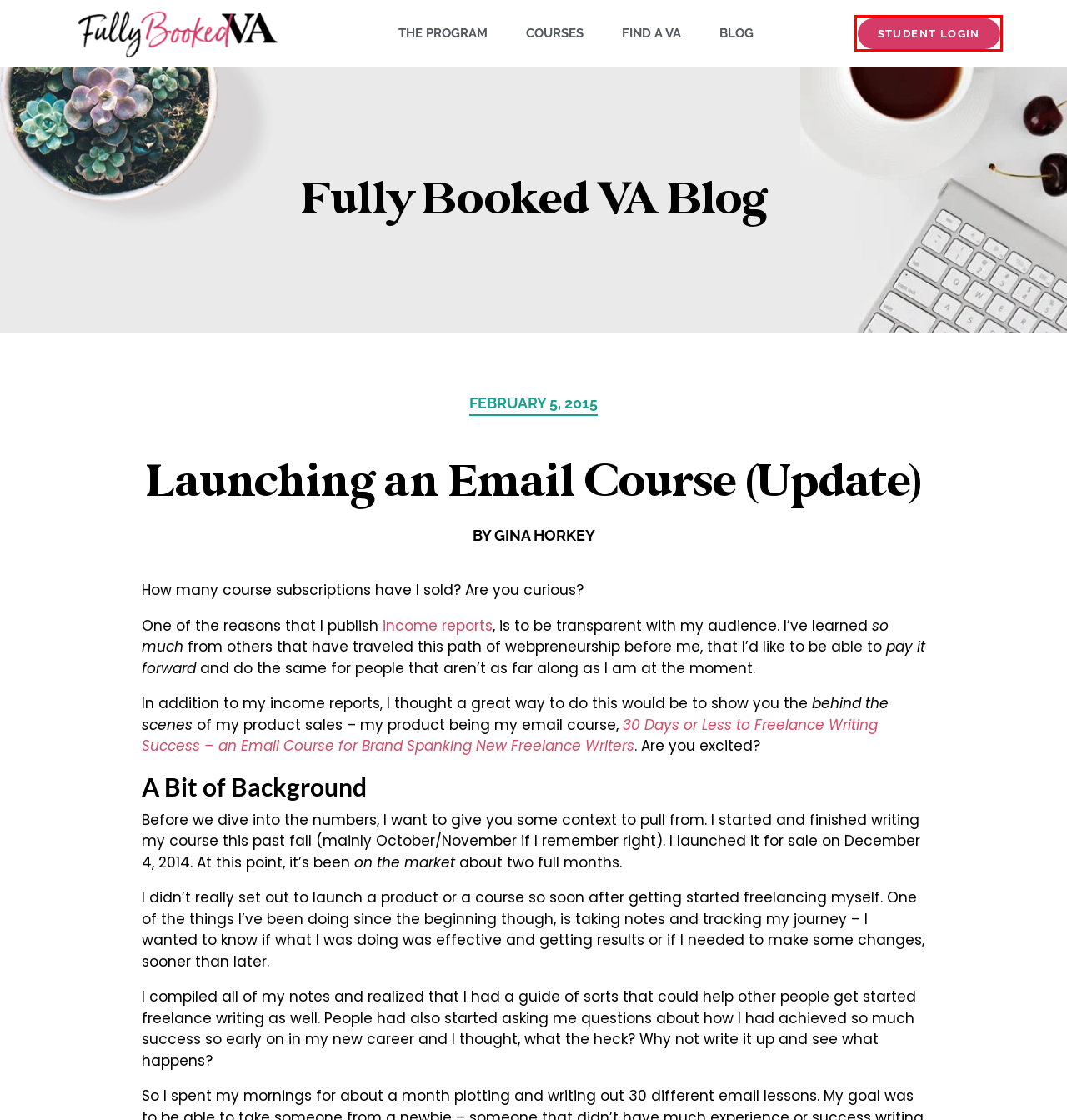Using the screenshot of a webpage with a red bounding box, pick the webpage description that most accurately represents the new webpage after the element inside the red box is clicked. Here are the candidates:
A. Fully Booked VA – Course Portal
B. Blog - Fully Booked VA
C. How to Become a Virtual Assistant (And Find Remote Work From Home!) - Fully Booked VA
D. Freelance Writing Success - Fully Booked VA
E. Virtual Assistant Finder - Fully Booked VA
F. Courses - Fully Booked VA
G. FBVA Bundle - Fully Booked VA
H. January, 2015 Freelance Income Report - Fully Booked VA

A